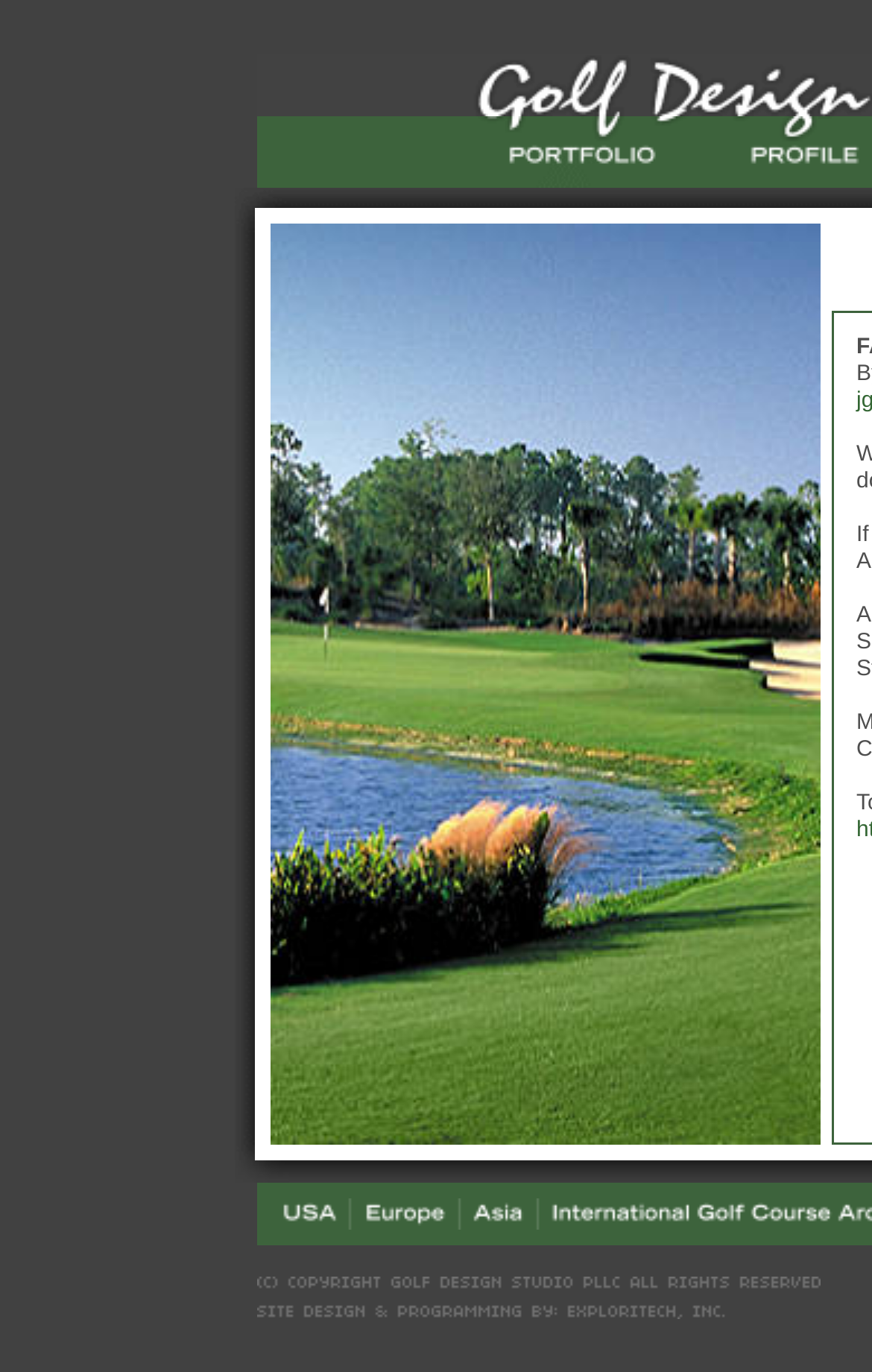Answer the question in a single word or phrase:
How many table cells are there?

4